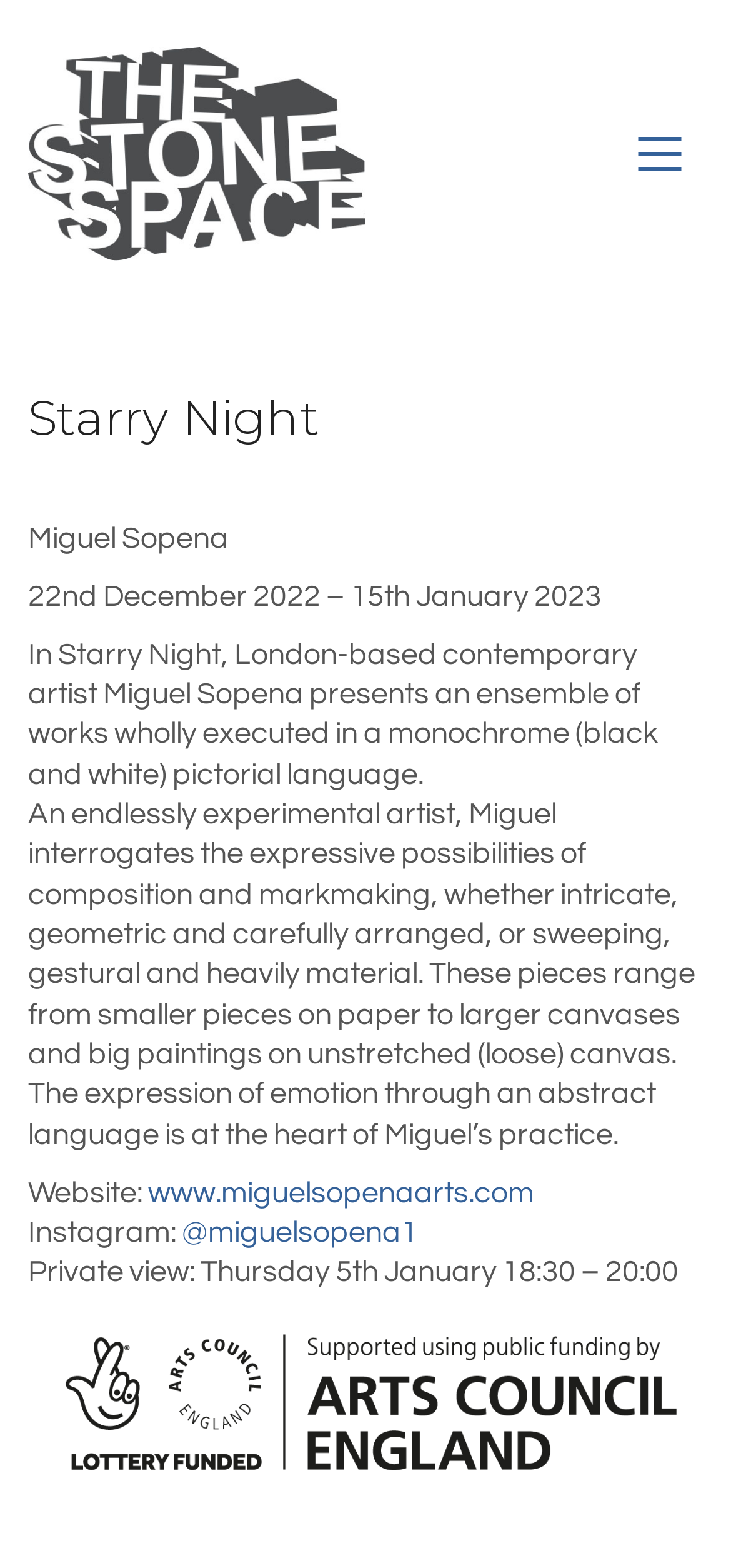What is the artist's website?
Look at the image and respond with a single word or a short phrase.

www.miguelsopenaarts.com